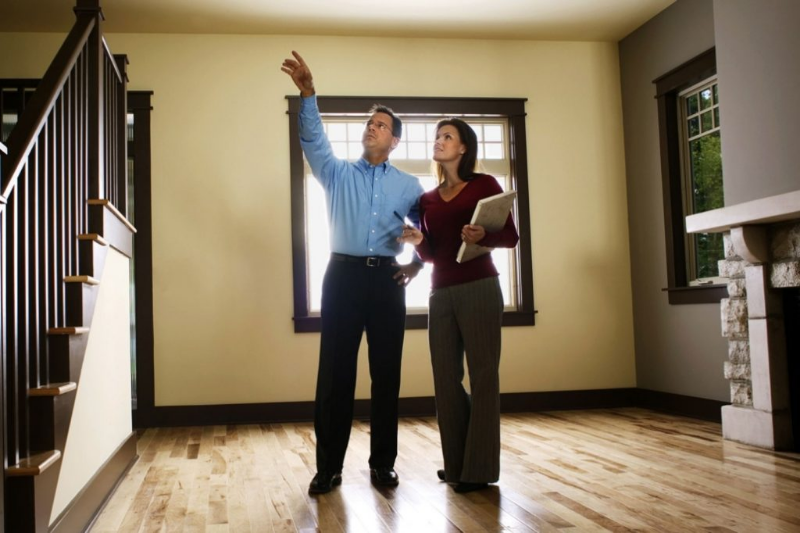How many levels does the property have?
Please respond to the question with as much detail as possible.

The presence of a staircase in the background of the image suggests that the property may have multiple levels, emphasizing the thoroughness required in routine inspections to ensure consistent property maintenance and tenant satisfaction.